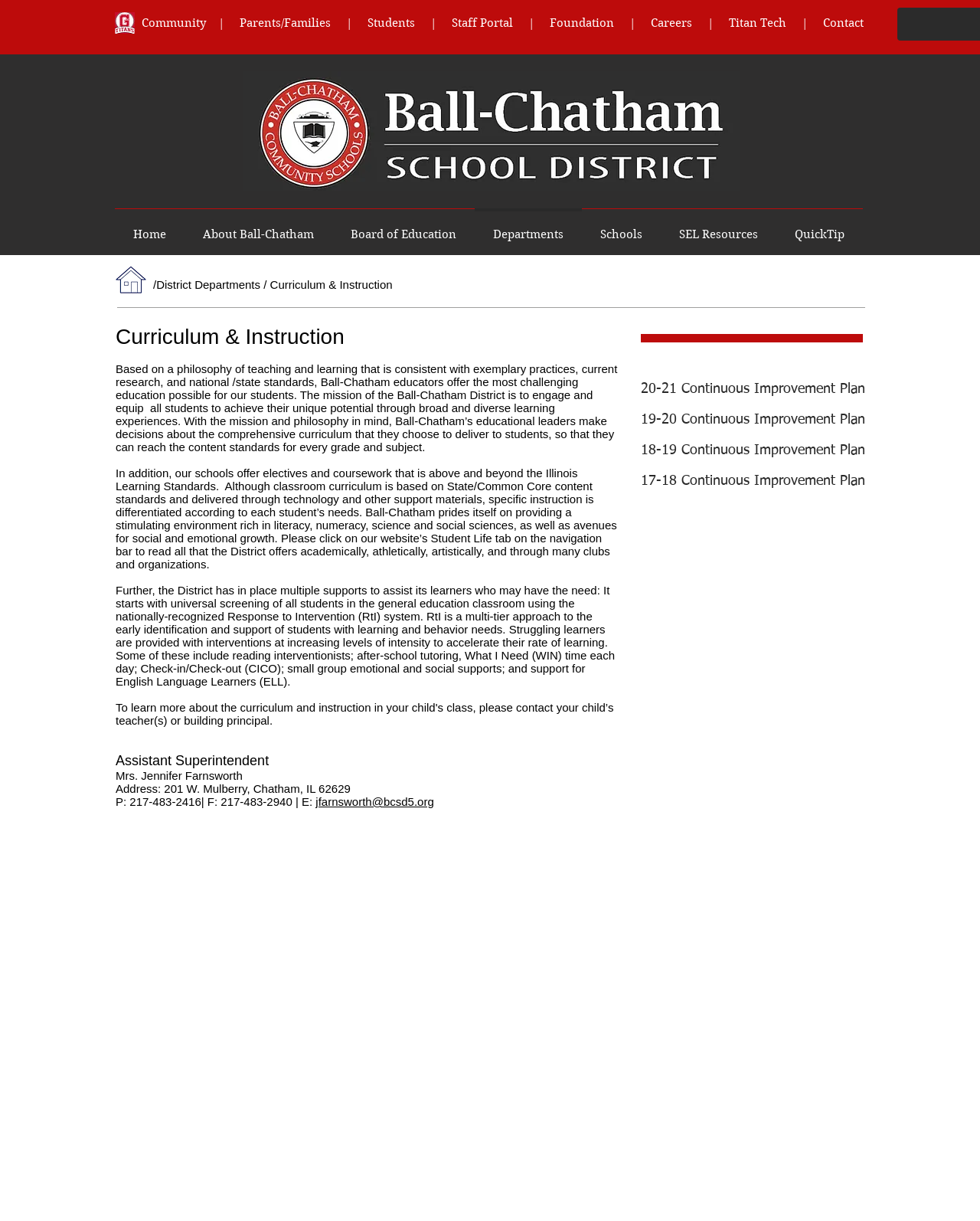Provide the bounding box coordinates of the section that needs to be clicked to accomplish the following instruction: "View the 20-21 Continuous Improvement Plan."

[0.654, 0.307, 0.883, 0.332]